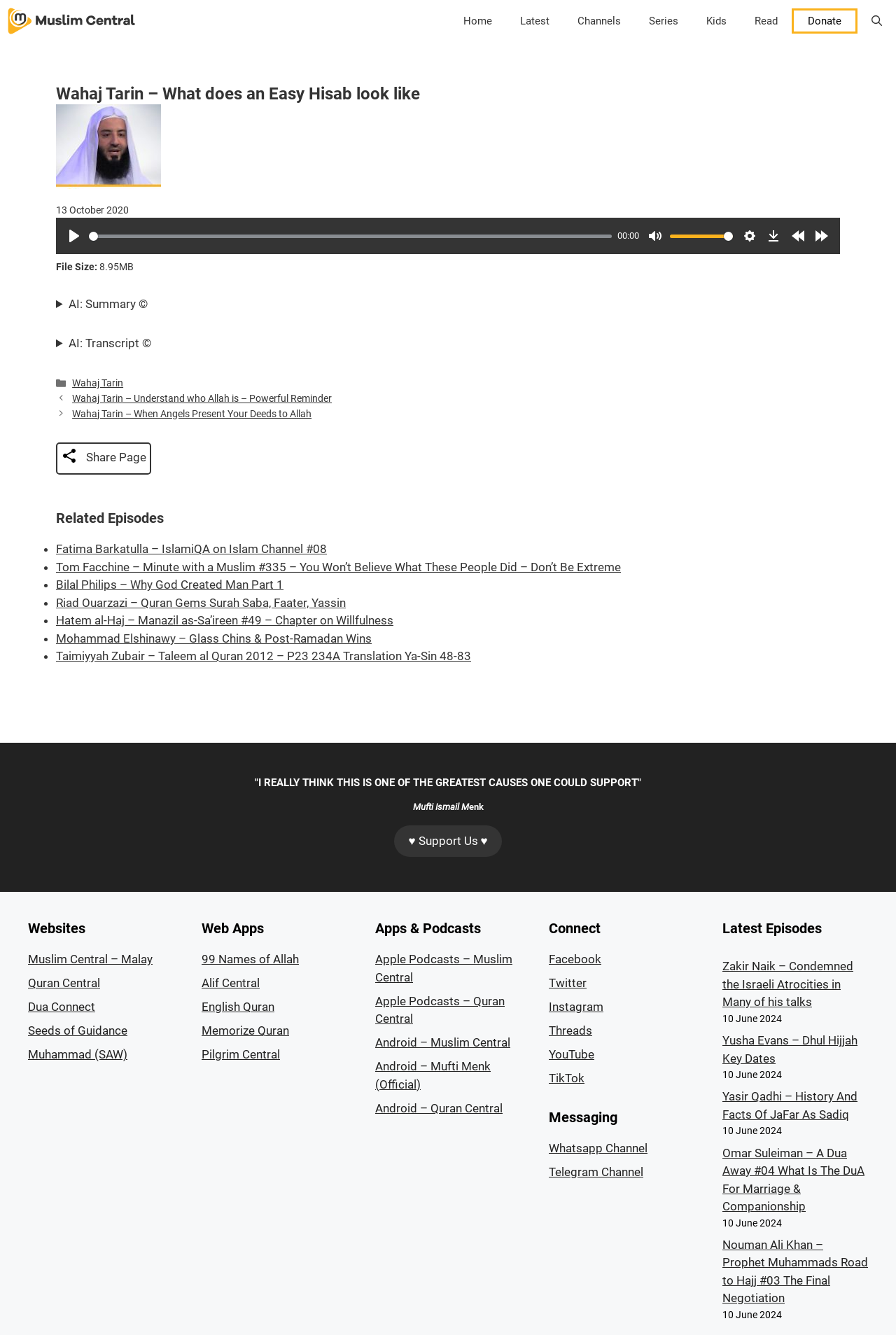Please predict the bounding box coordinates of the element's region where a click is necessary to complete the following instruction: "Support Muslim Central". The coordinates should be represented by four float numbers between 0 and 1, i.e., [left, top, right, bottom].

[0.44, 0.618, 0.56, 0.642]